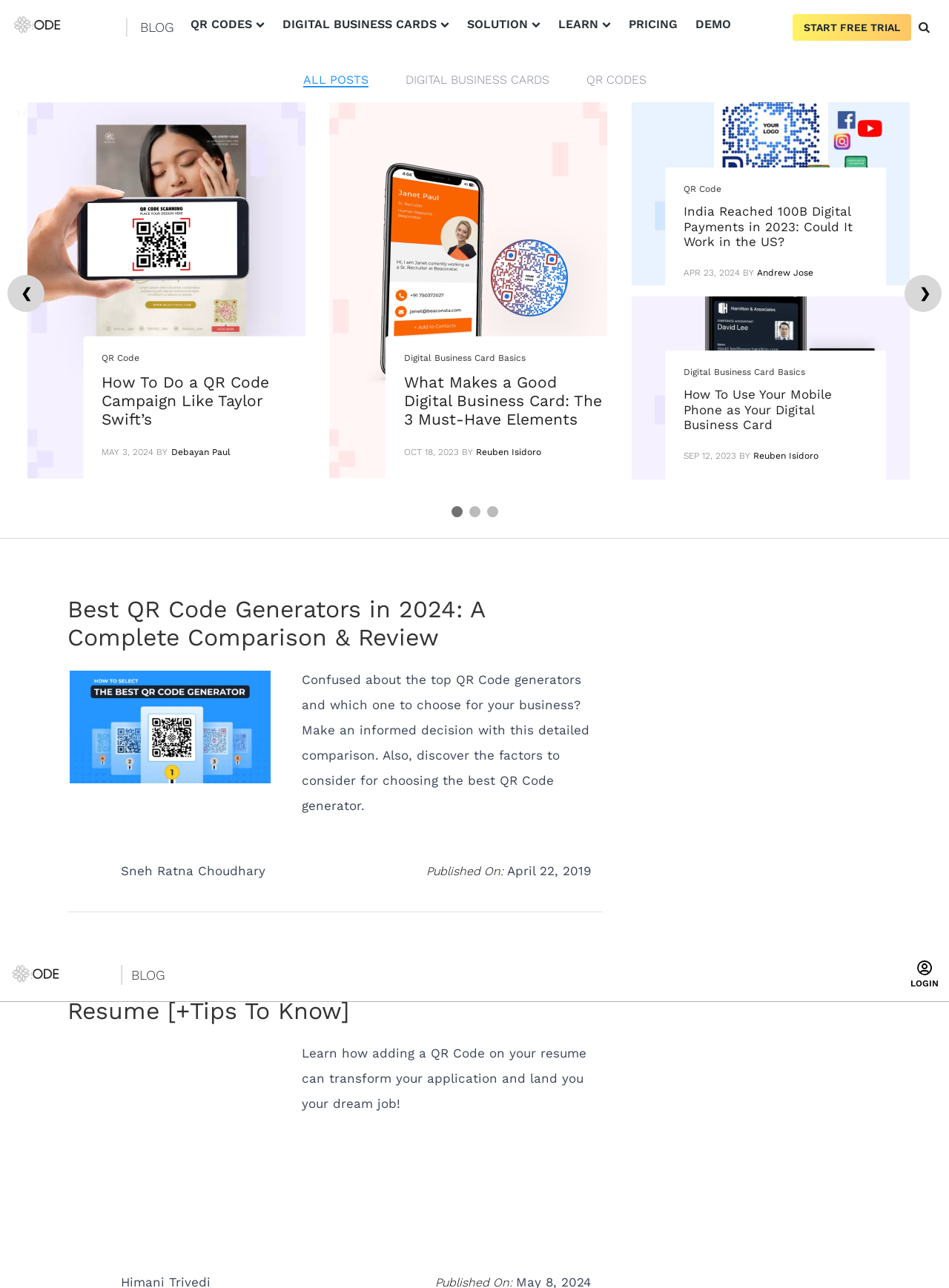Could you indicate the bounding box coordinates of the region to click in order to complete this instruction: "Search for something".

[0.168, 0.081, 0.85, 0.109]